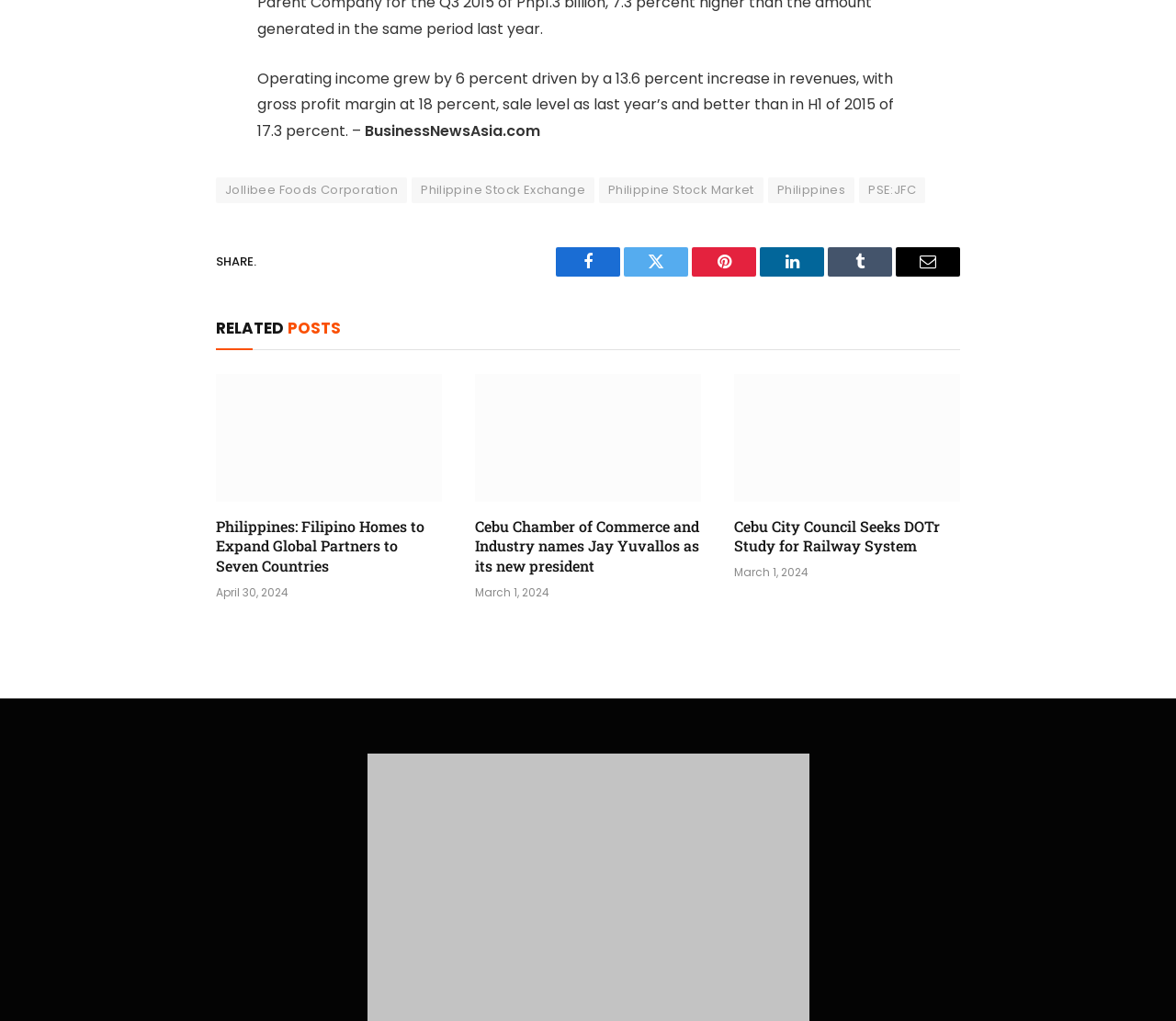From the screenshot, find the bounding box of the UI element matching this description: "Email". Supply the bounding box coordinates in the form [left, top, right, bottom], each a float between 0 and 1.

[0.762, 0.242, 0.816, 0.271]